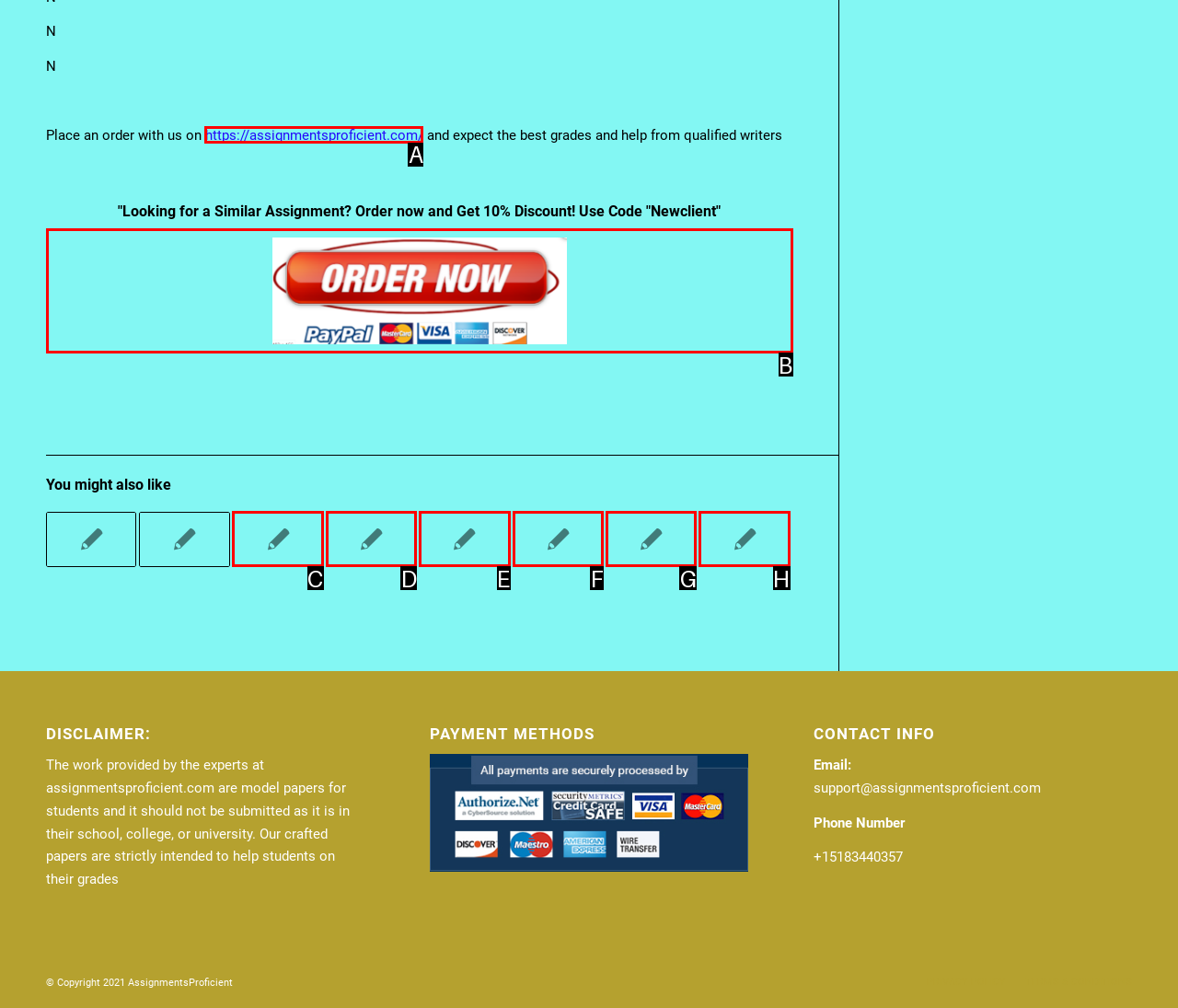For the task "Click the link to place an order", which option's letter should you click? Answer with the letter only.

A